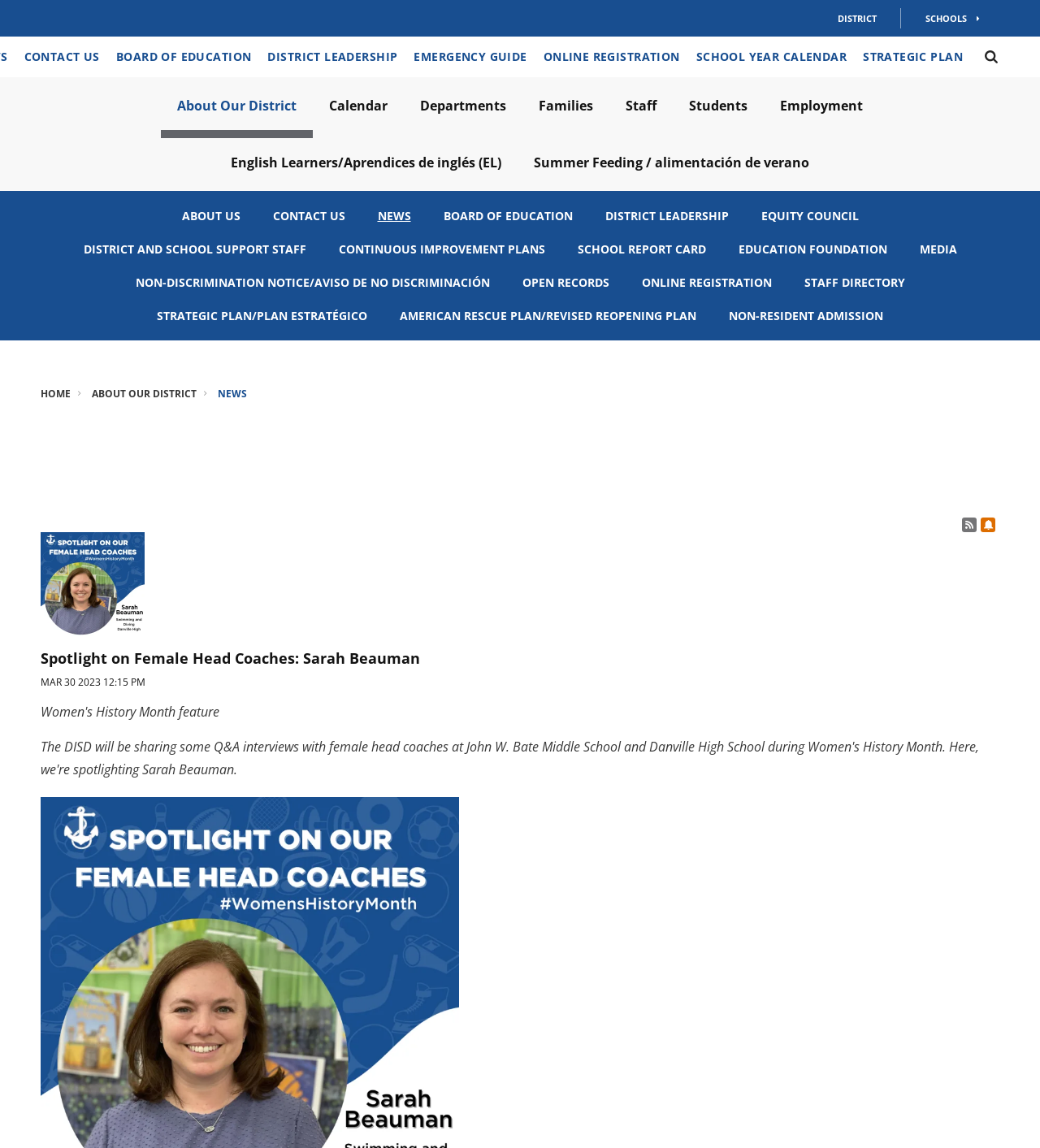What is the name of the high school mentioned in the news article?
Please provide a single word or phrase in response based on the screenshot.

Danville High School